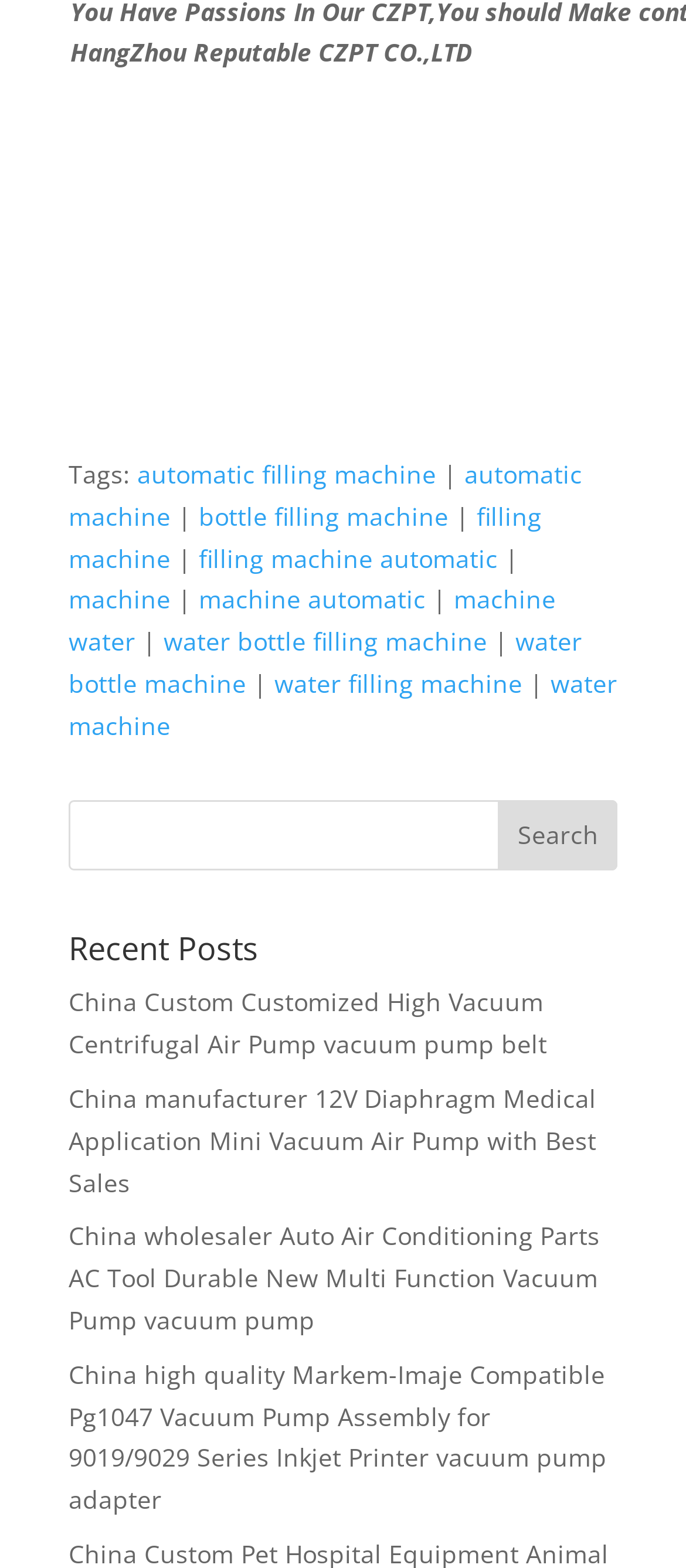Pinpoint the bounding box coordinates of the clickable area necessary to execute the following instruction: "Click the list button". The coordinates should be given as four float numbers between 0 and 1, namely [left, top, right, bottom].

None